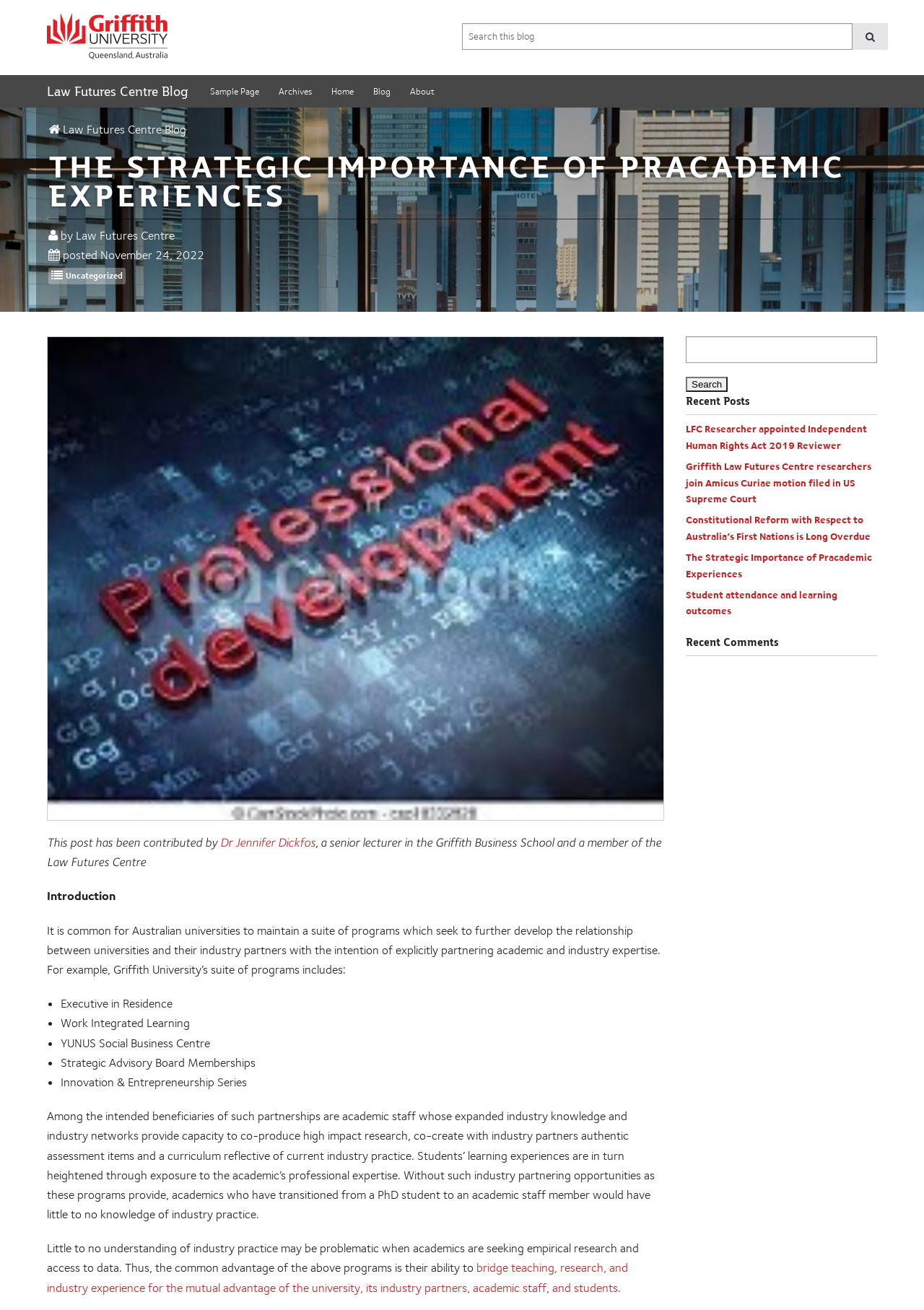Respond to the following query with just one word or a short phrase: 
What is the name of the blog?

Law Futures Centre Blog